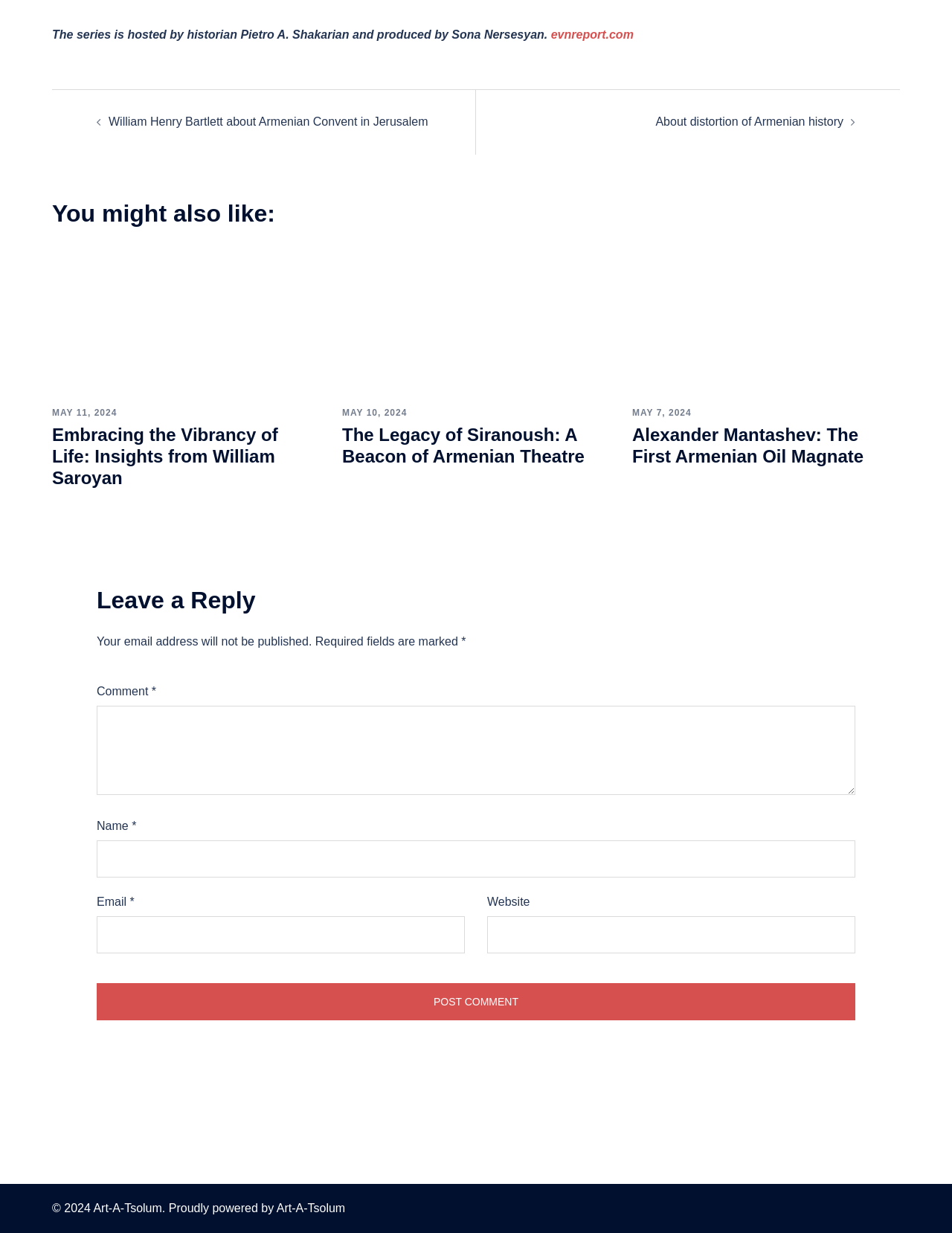Identify the bounding box coordinates of the element to click to follow this instruction: 'Click the link to read about Alexander Mantashev'. Ensure the coordinates are four float values between 0 and 1, provided as [left, top, right, bottom].

[0.664, 0.233, 0.945, 0.243]